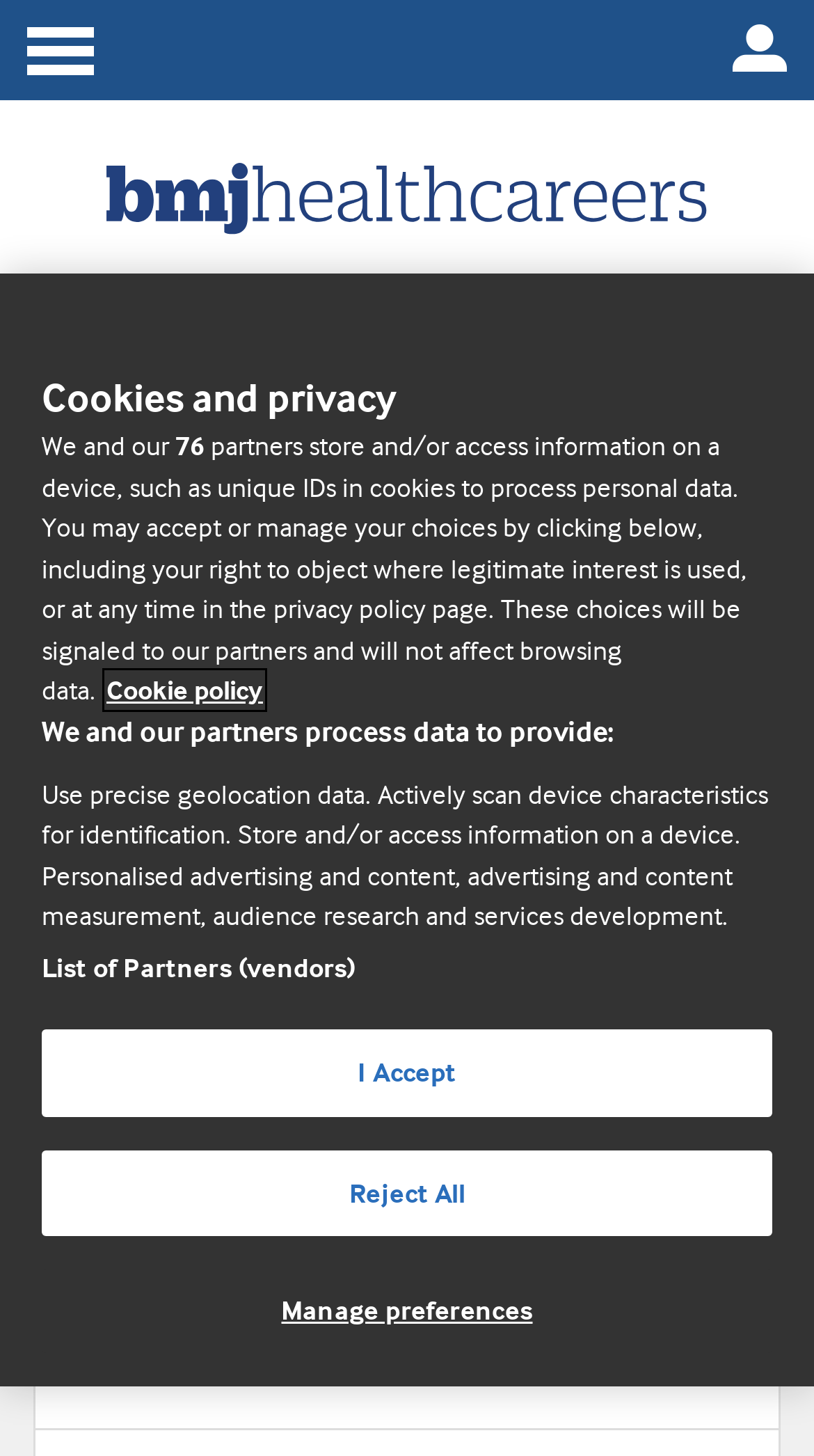Explain the webpage's layout and main content in detail.

This webpage is a job posting for a Senior Physiotherapist position at King's College Hospital NHS Foundation Trust in Orpington. At the top of the page, there are two links to skip to the main menu and user menu, respectively. Below these links, there is a logo for BMJ Careers - Mental Health, and a link to the homepage.

The main content of the page is divided into sections. The first section announces that the job has expired. Below this, there is a navigation section with a link to go back to the results page. The job title, "Senior Physiotherapist", is displayed prominently in a heading.

The job details are presented in a description list format, with terms and details listed in a vertical layout. The employer, King's College Hospital NHS Foundation Trust, is listed, along with the location, salary, and closing date. The salary range is £40,701 to £48,054 per annum, including High Cost Area (HCA) allowance.

There are two buttons below the job details: "View more" and "Send job". Additionally, there is a "Save job" button that allows users to add the job to their shortlist.

At the bottom of the page, there is a cookie banner with a heading "Cookies and privacy". This section explains how the website and its partners use cookies to process personal data and provides options for managing privacy choices. There are links to more information about privacy and a list of partners (vendors) that process data. Users can choose to accept, reject, or manage their preferences for data processing.